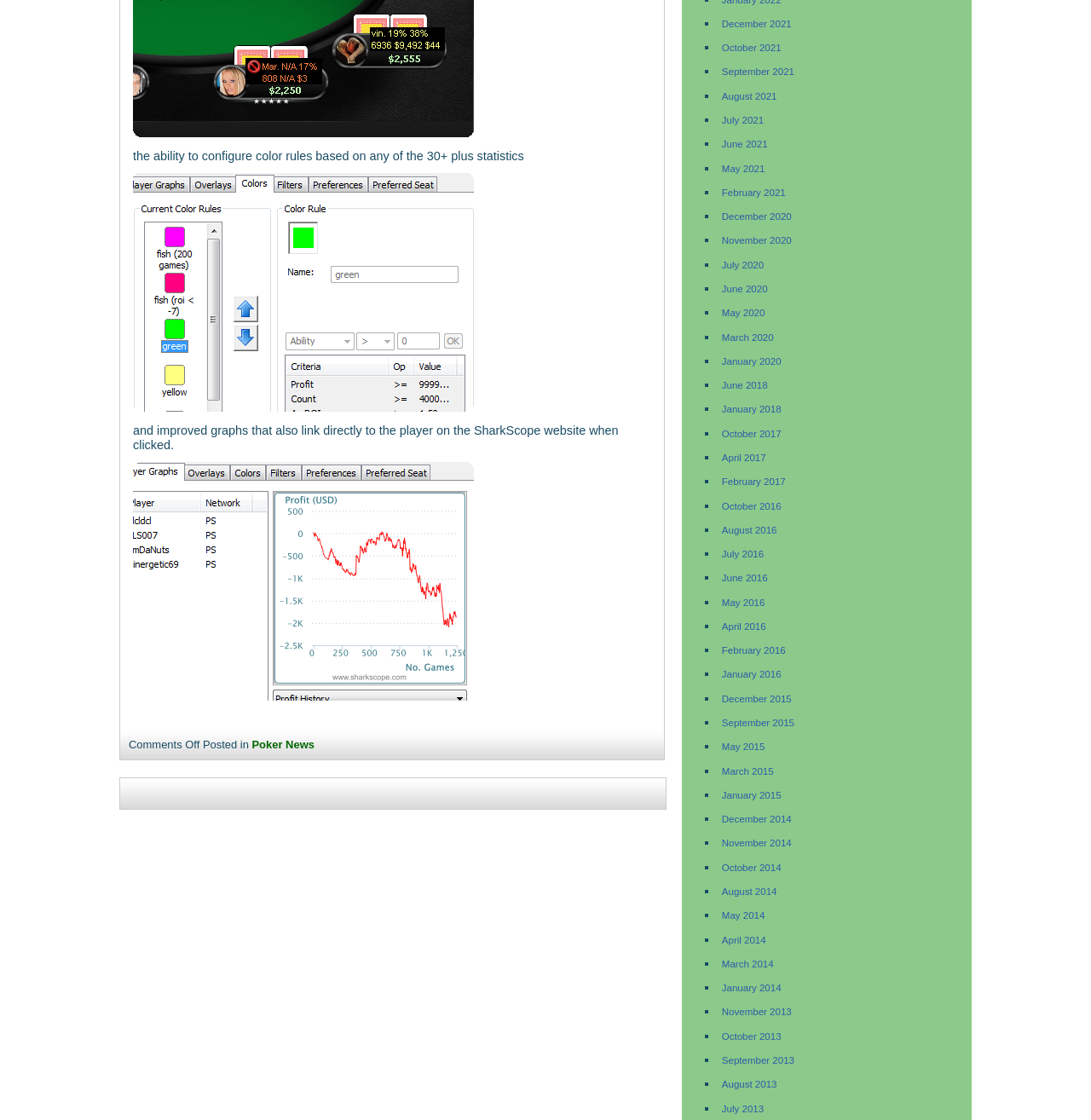Please identify the bounding box coordinates of where to click in order to follow the instruction: "Check September 2015 posts".

[0.662, 0.641, 0.728, 0.65]